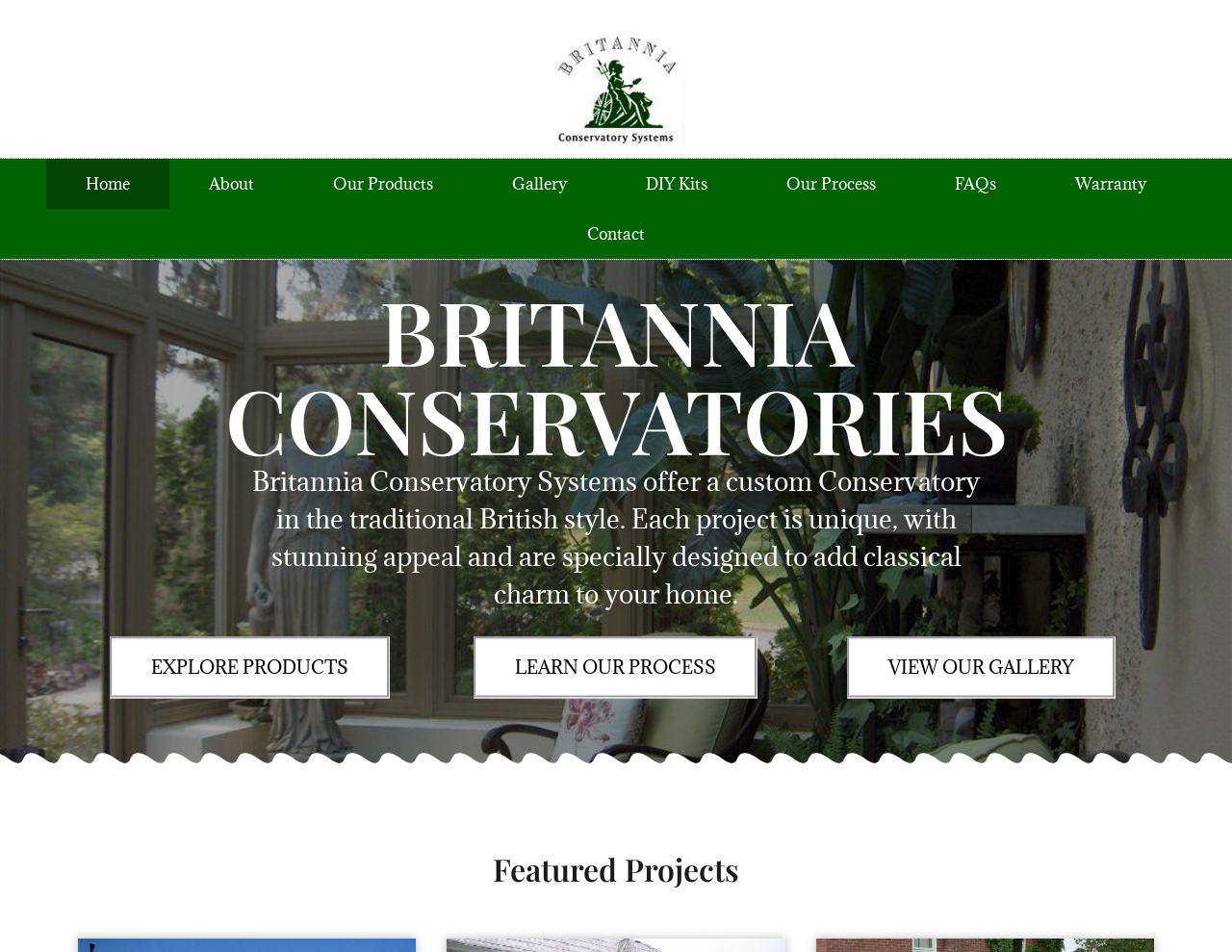Pinpoint the bounding box coordinates of the clickable area necessary to execute the following instruction: "view the gallery". The coordinates should be given as four float numbers between 0 and 1, namely [left, top, right, bottom].

[0.688, 0.669, 0.906, 0.734]